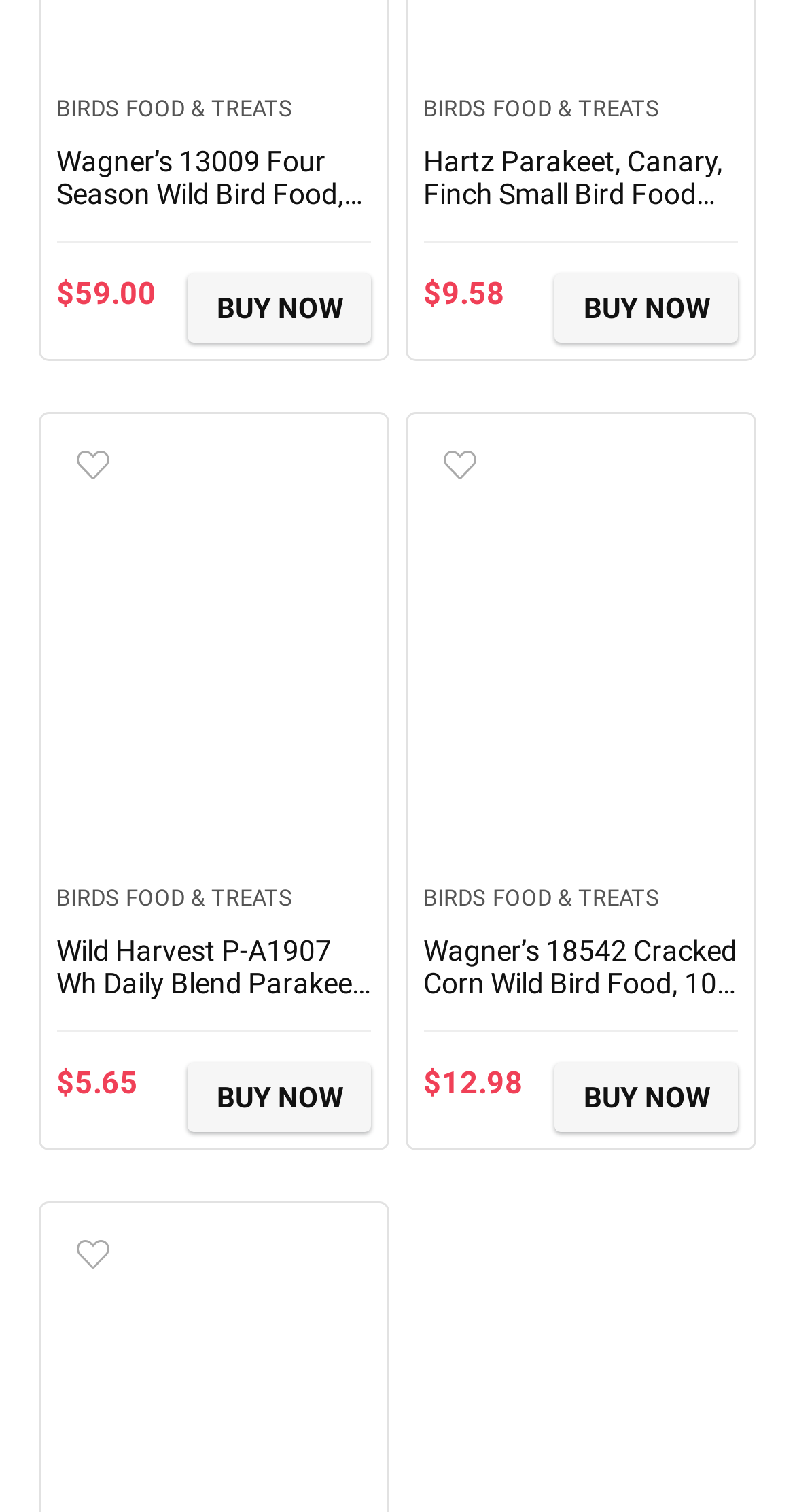Please provide a detailed answer to the question below based on the screenshot: 
How many bird food products are listed?

I counted the number of product listings on the webpage, each with a heading, price, and 'BUY NOW' link. There are four products listed.